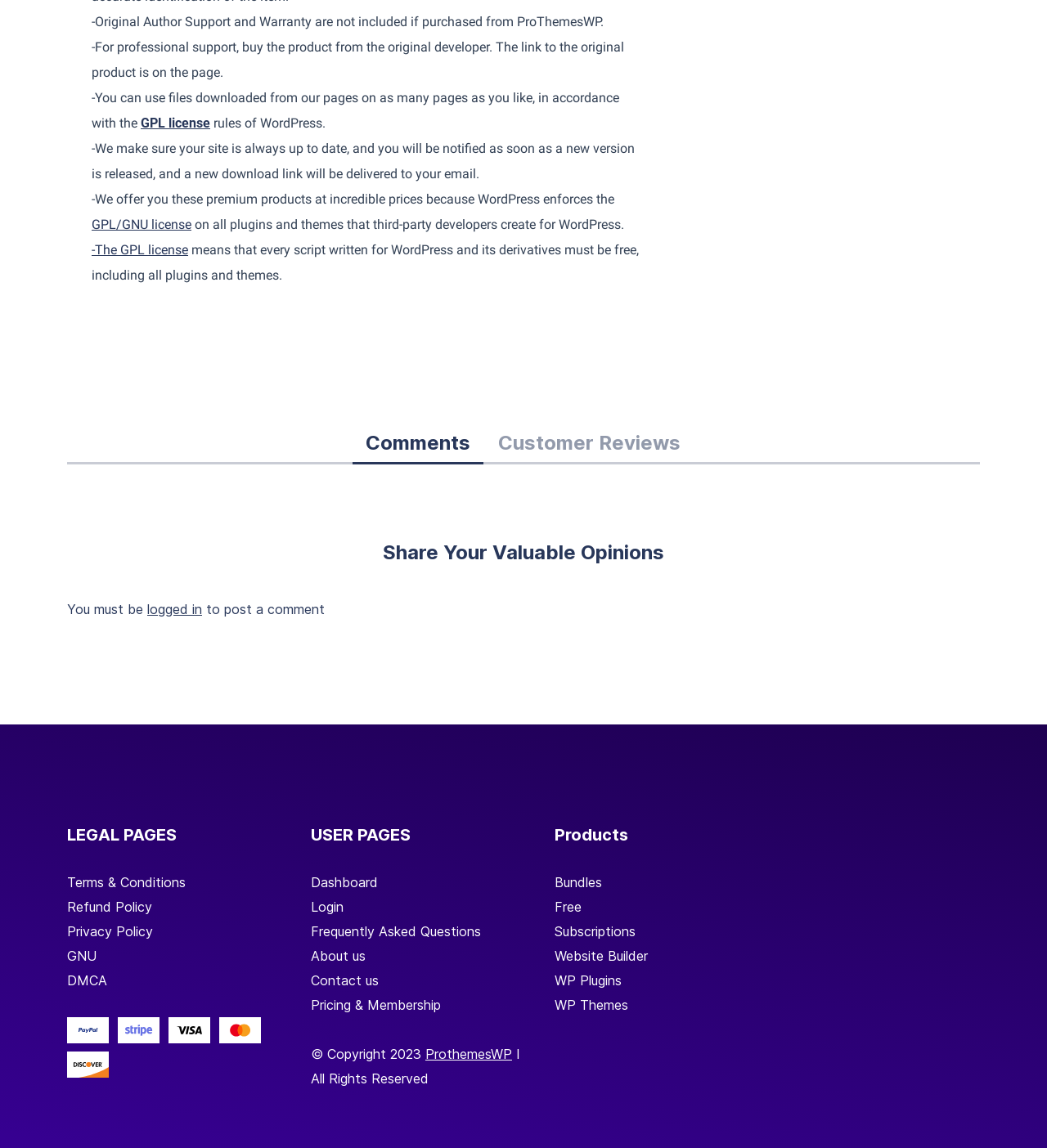What types of payment methods are accepted on this website?
Please provide a single word or phrase based on the screenshot.

Paypal, Stripe, Visa, Mastercard, Discover